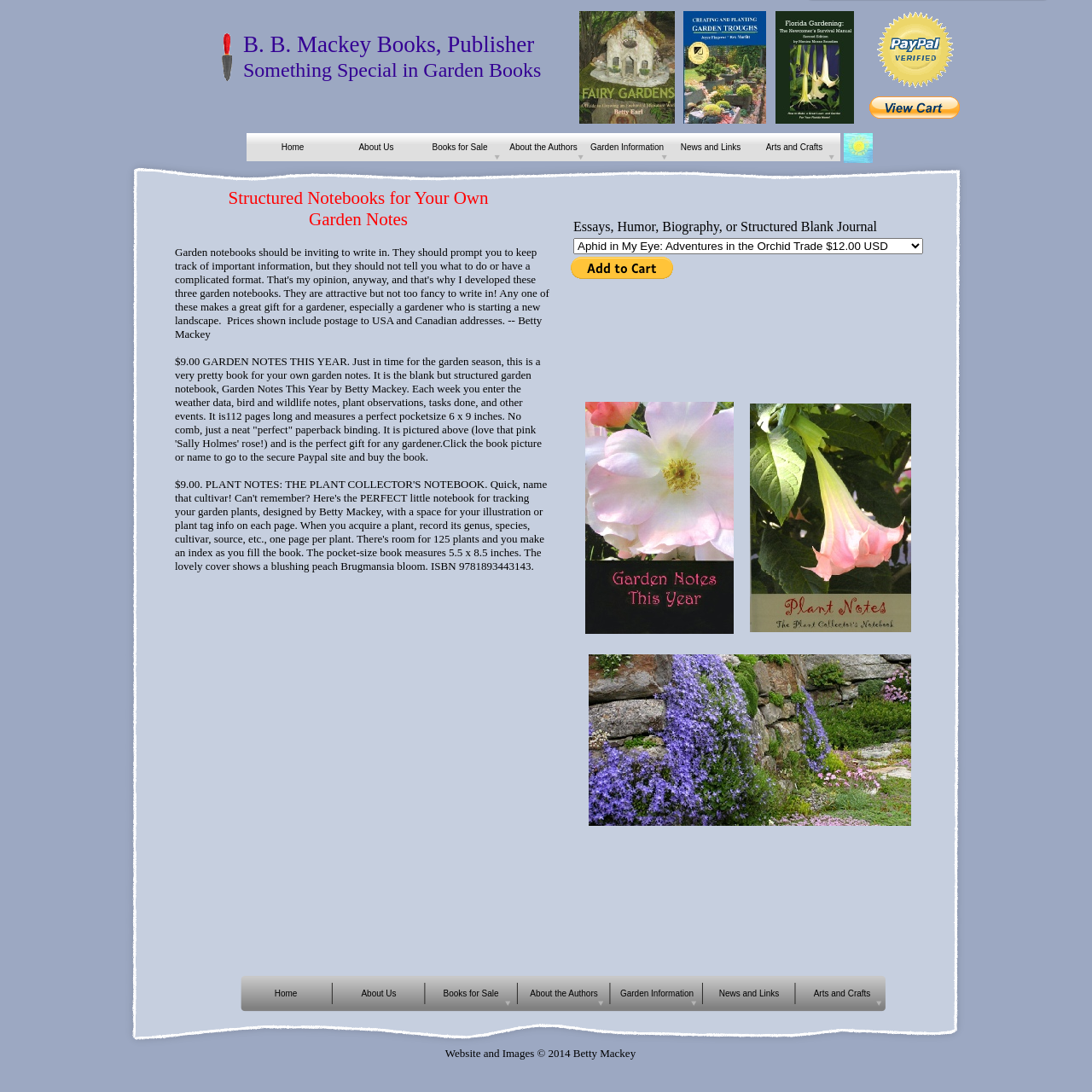What is the theme of the notebooks sold on this website?
Answer with a single word or phrase, using the screenshot for reference.

Garden Notes